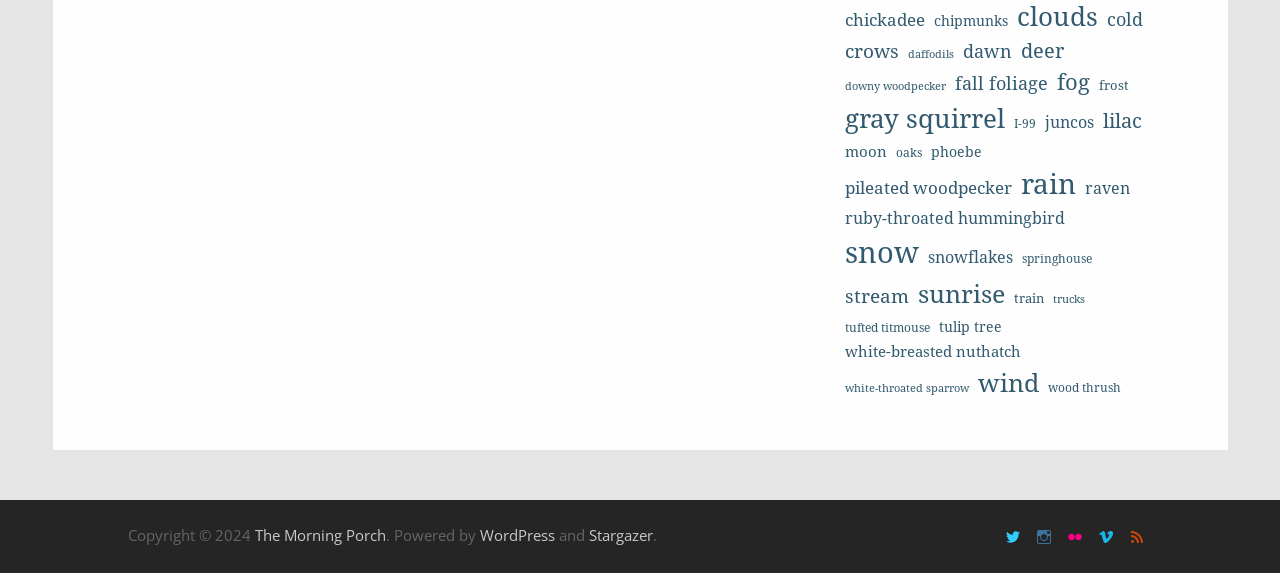Locate the bounding box coordinates of the clickable region to complete the following instruction: "explore snow."

[0.66, 0.405, 0.718, 0.481]